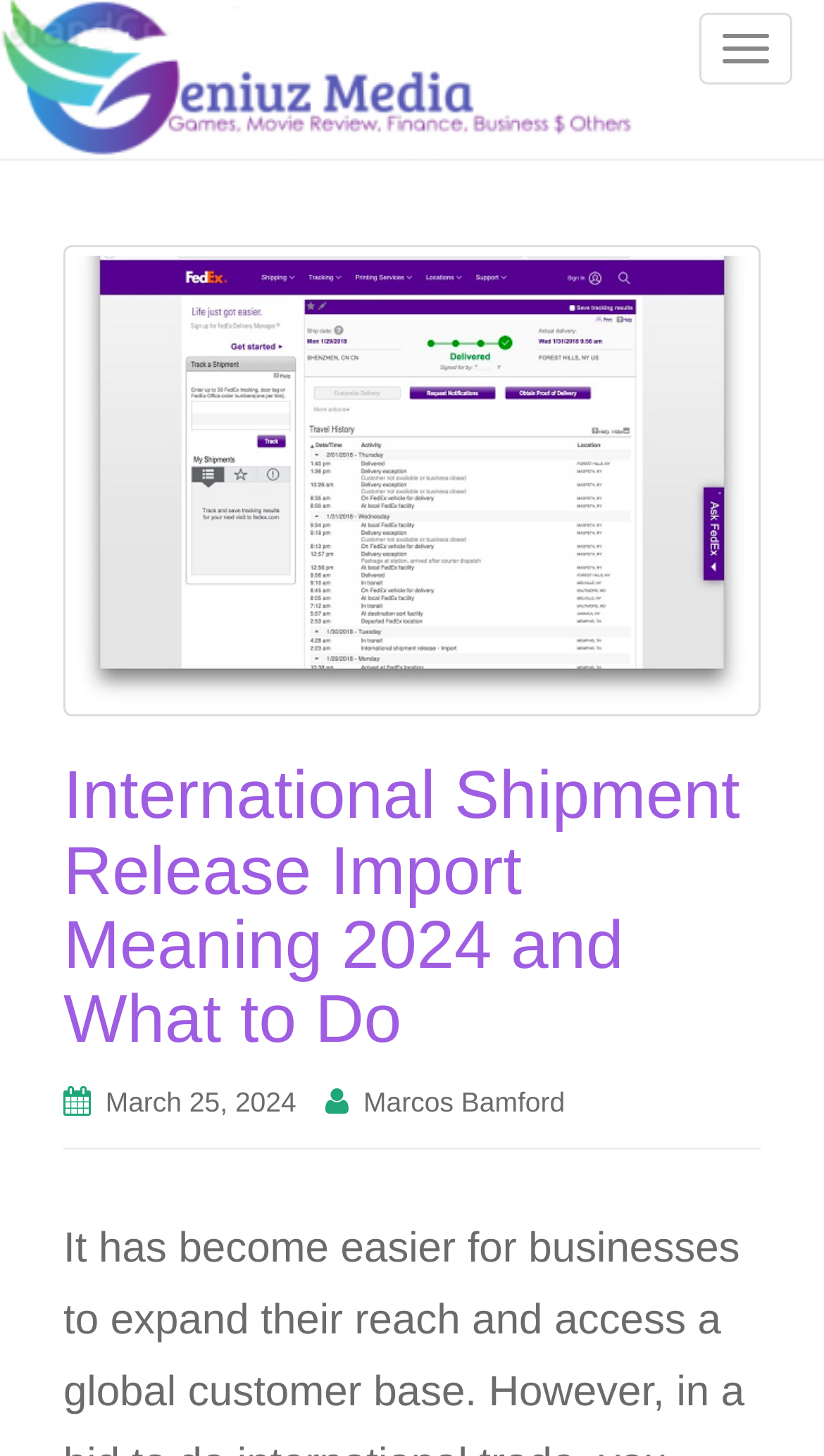Locate the bounding box of the UI element defined by this description: "alt="Geniuz Media"". The coordinates should be given as four float numbers between 0 and 1, formatted as [left, top, right, bottom].

[0.0, 0.039, 0.769, 0.063]